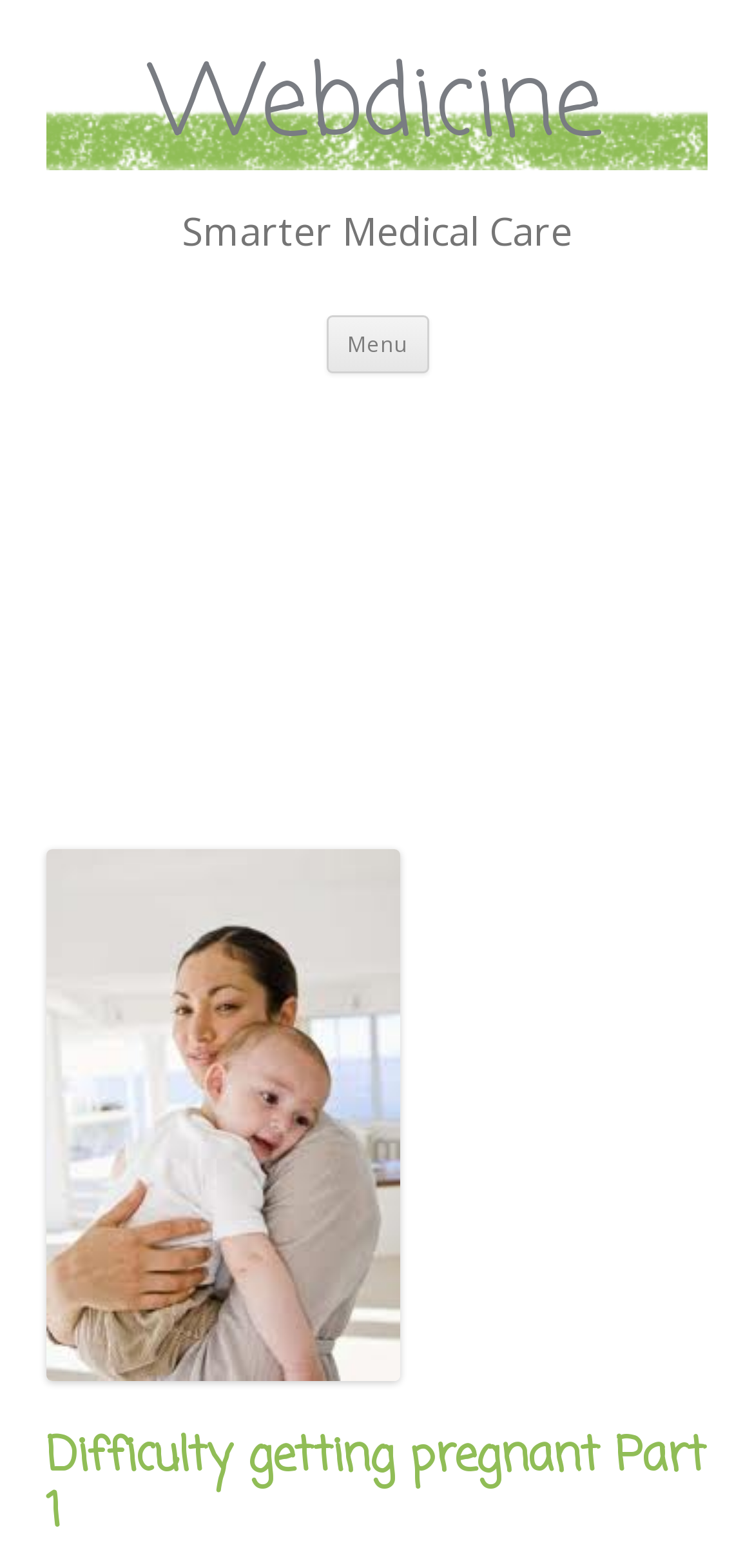Provide a brief response to the question below using a single word or phrase: 
What is the name of the website?

Webdicine